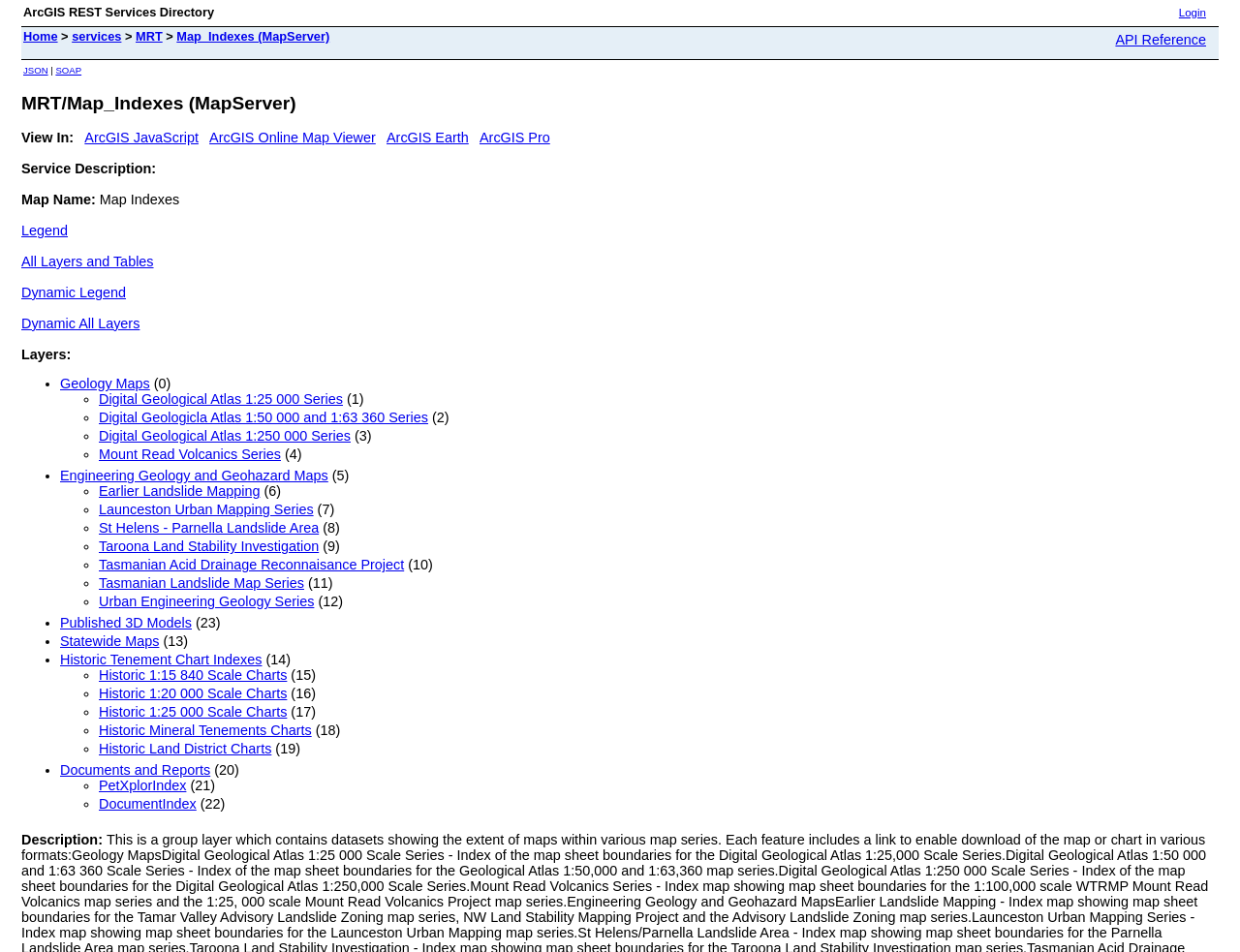Locate the bounding box coordinates of the area to click to fulfill this instruction: "Login to the system". The bounding box should be presented as four float numbers between 0 and 1, in the order [left, top, right, bottom].

[0.951, 0.007, 0.973, 0.019]